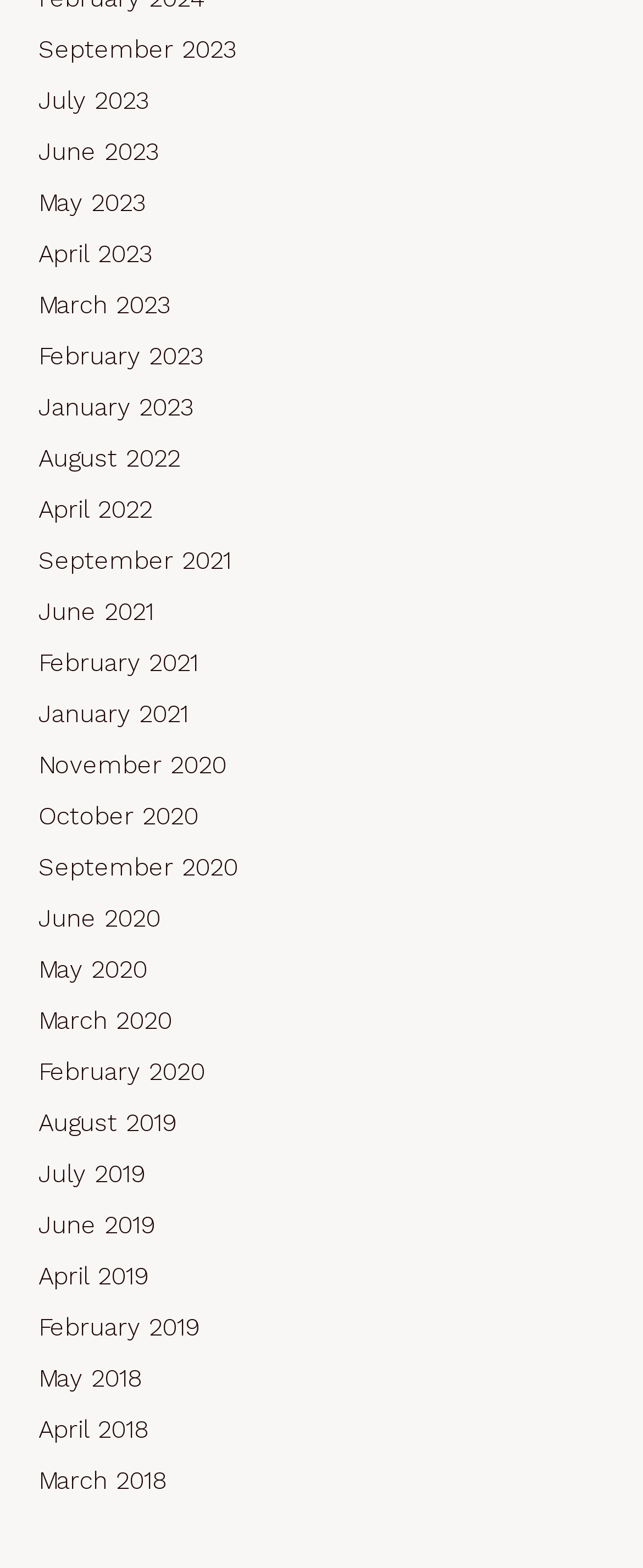How many links are available for the year 2023?
Observe the image and answer the question with a one-word or short phrase response.

9